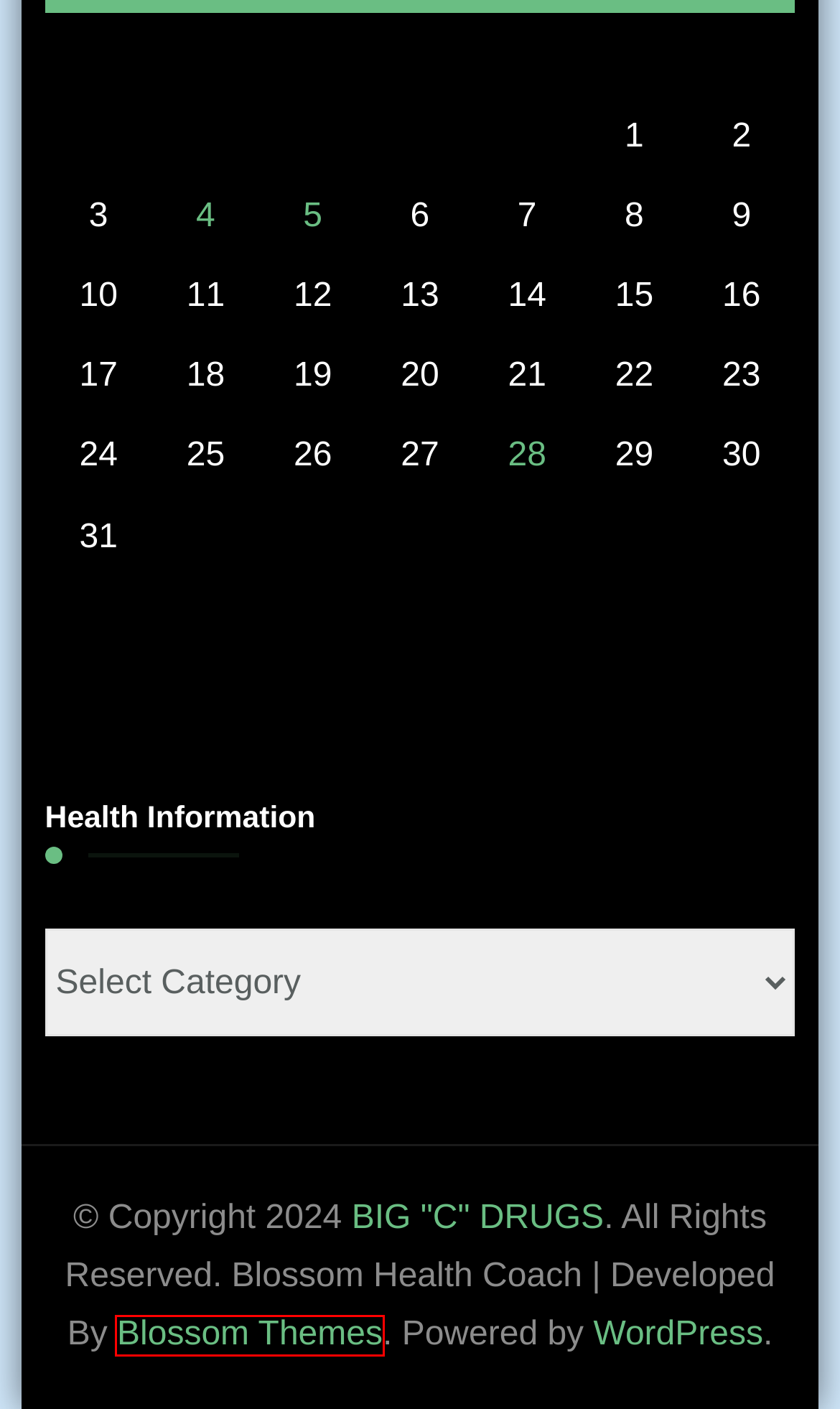Review the webpage screenshot and focus on the UI element within the red bounding box. Select the best-matching webpage description for the new webpage that follows after clicking the highlighted element. Here are the candidates:
A. Blossom Themes: Feminine WordPress Themes and Templates
B. Local Pharmacy | Big C Drugs | Scottsboro
C. Coronary Bypass (Heart) – BIG "C" DRUGS
D. October 5, 2016 – BIG "C" DRUGS
E. Endometriosis (Uterine Disorder) – BIG "C" DRUGS
F. Blog Tool, Publishing Platform, and CMS – WordPress.org
G. October 28, 2016 – BIG "C" DRUGS
H. October 4, 2016 – BIG "C" DRUGS

A